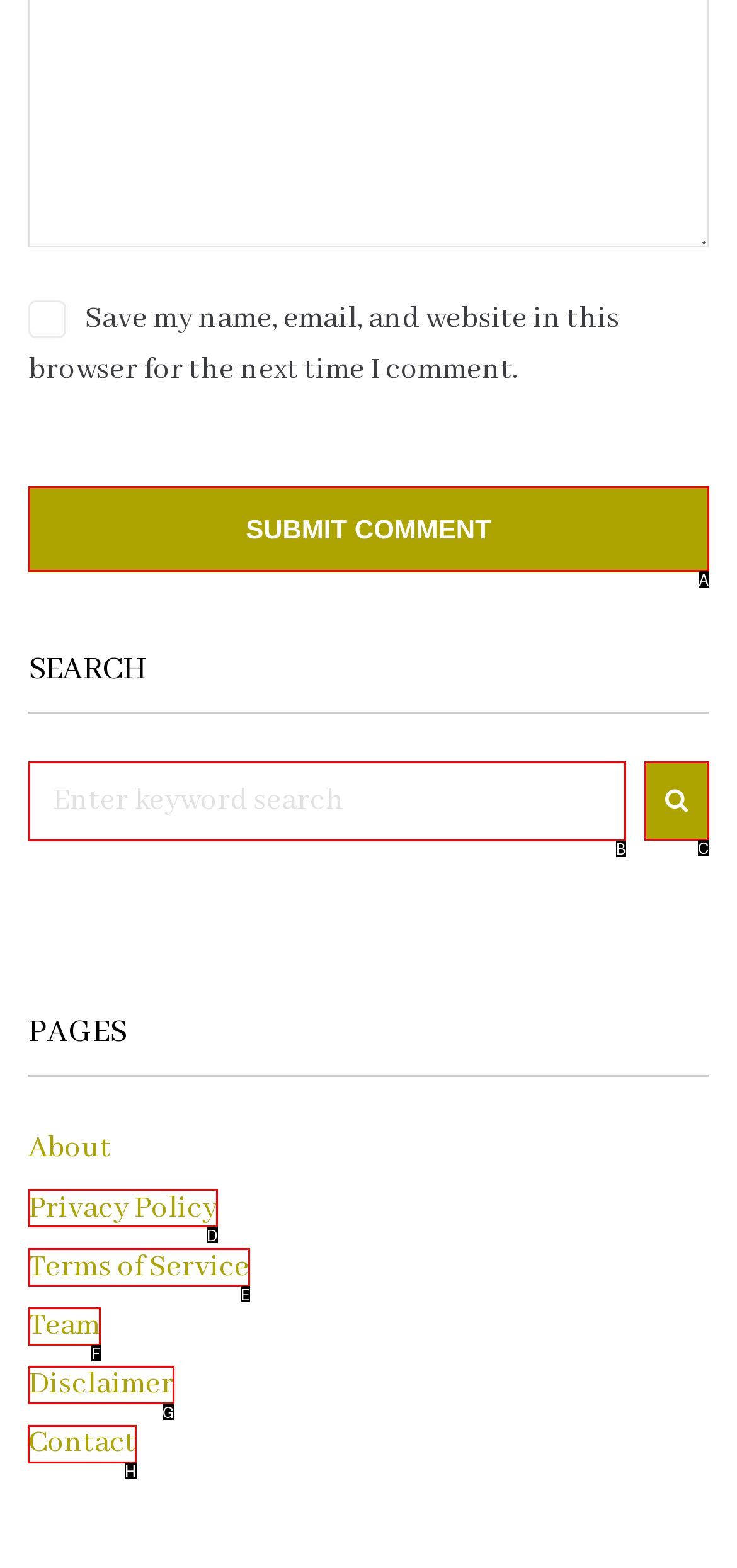Identify the correct HTML element to click for the task: contact us. Provide the letter of your choice.

H